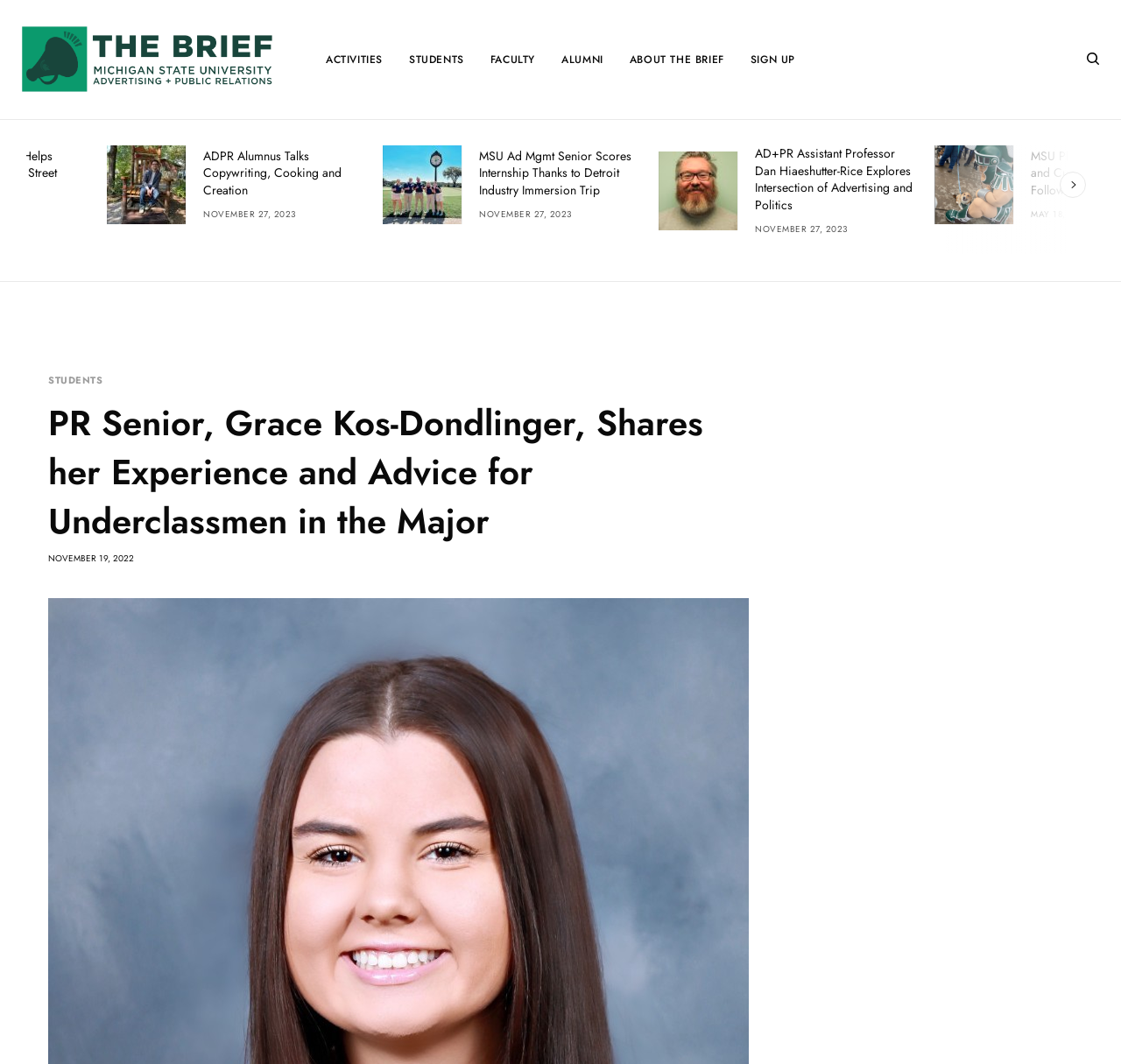Identify and provide the text content of the webpage's primary headline.

PR Senior, Grace Kos-Dondlinger, Shares her Experience and Advice for Underclassmen in the Major